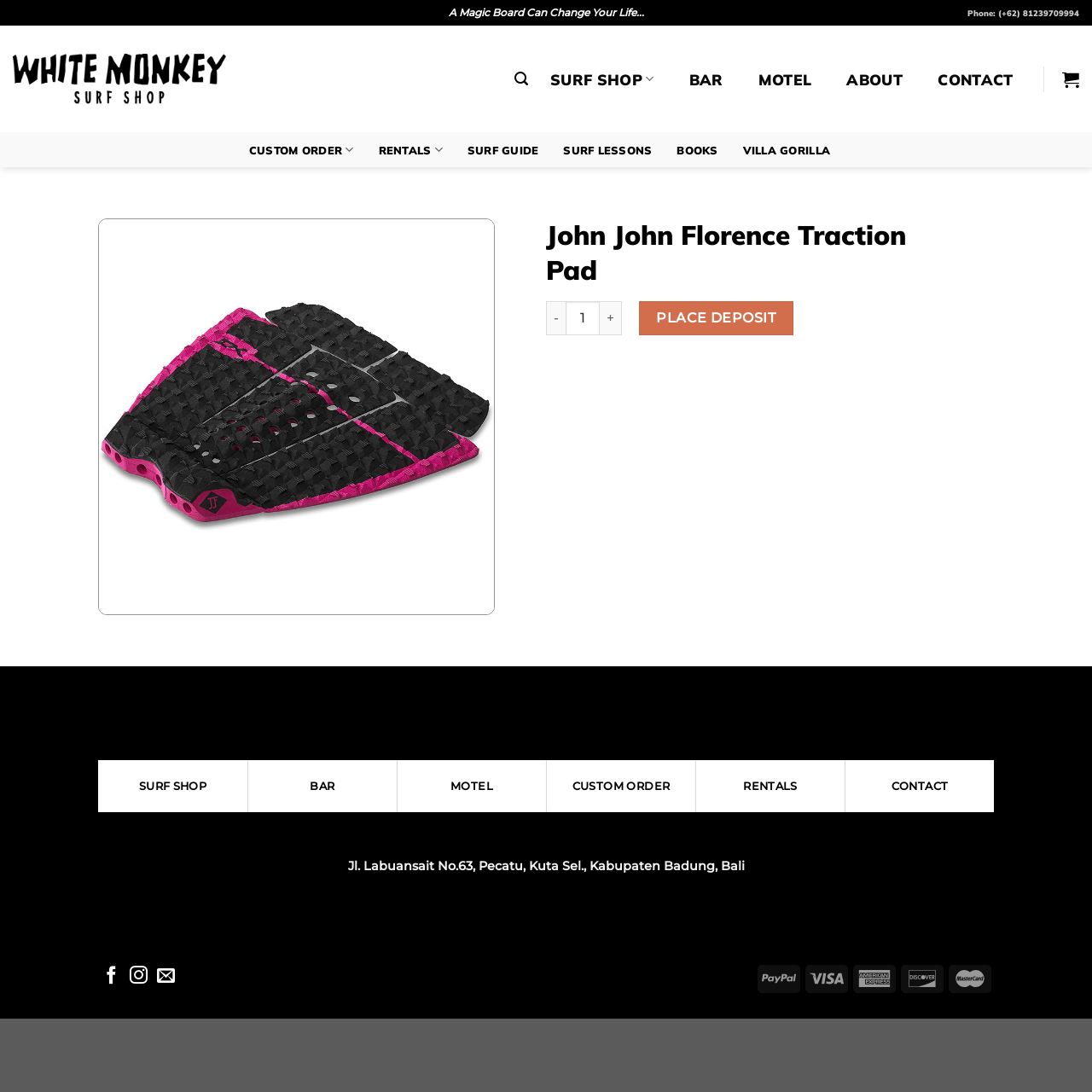Please identify the bounding box coordinates of the element that needs to be clicked to execute the following command: "Search for something". Provide the bounding box using four float numbers between 0 and 1, formatted as [left, top, right, bottom].

[0.471, 0.057, 0.483, 0.088]